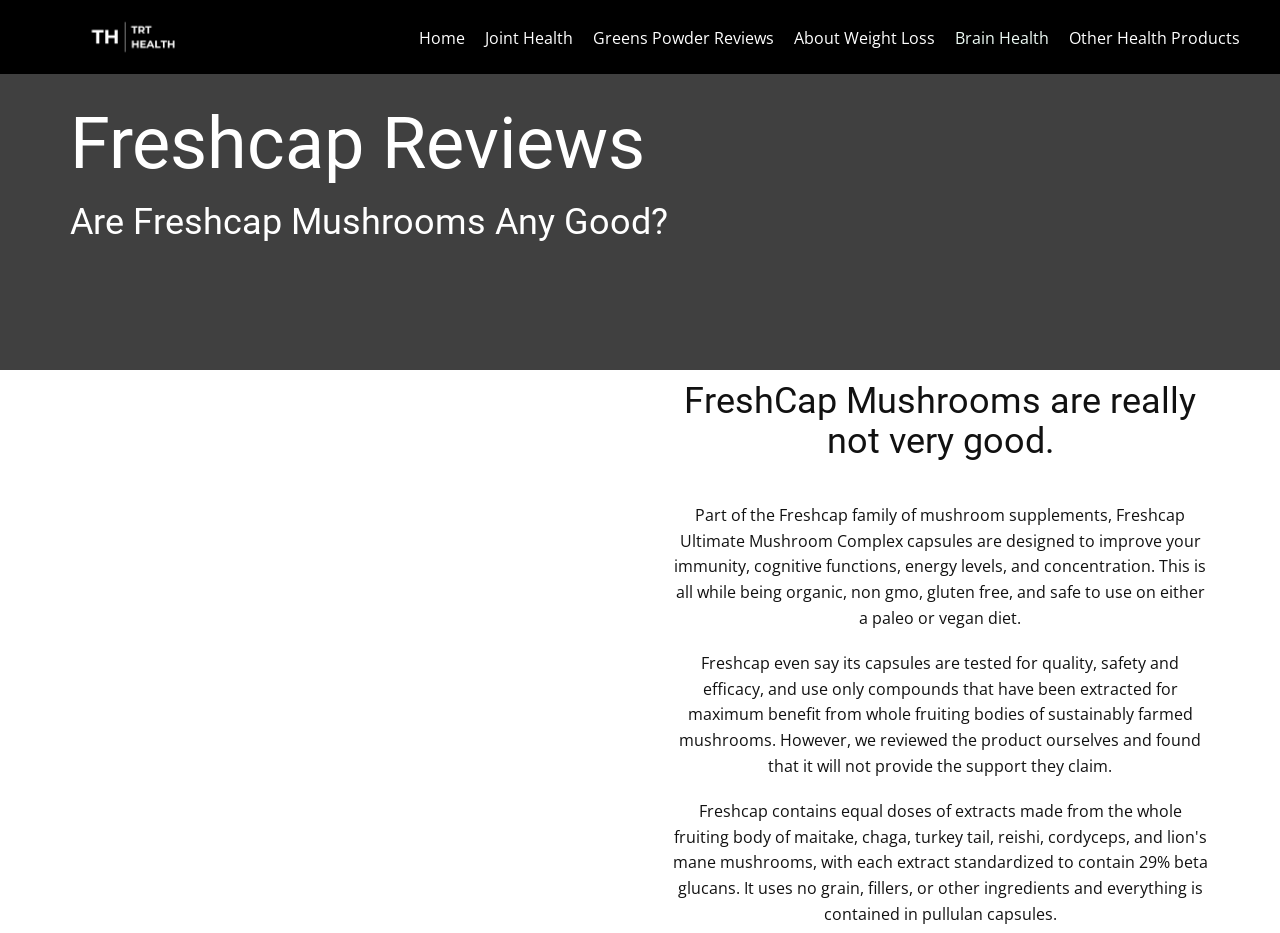Refer to the screenshot and give an in-depth answer to this question: What is the quality control process of Freshcap?

Based on the StaticText element with the text 'Freshcap even say its capsules are tested for quality, safety and efficacy, and use only compounds that have been extracted for maximum benefit from whole fruiting bodies of sustainably farmed mushrooms.', I can determine that Freshcap's quality control process involves testing for quality, safety, and efficacy.